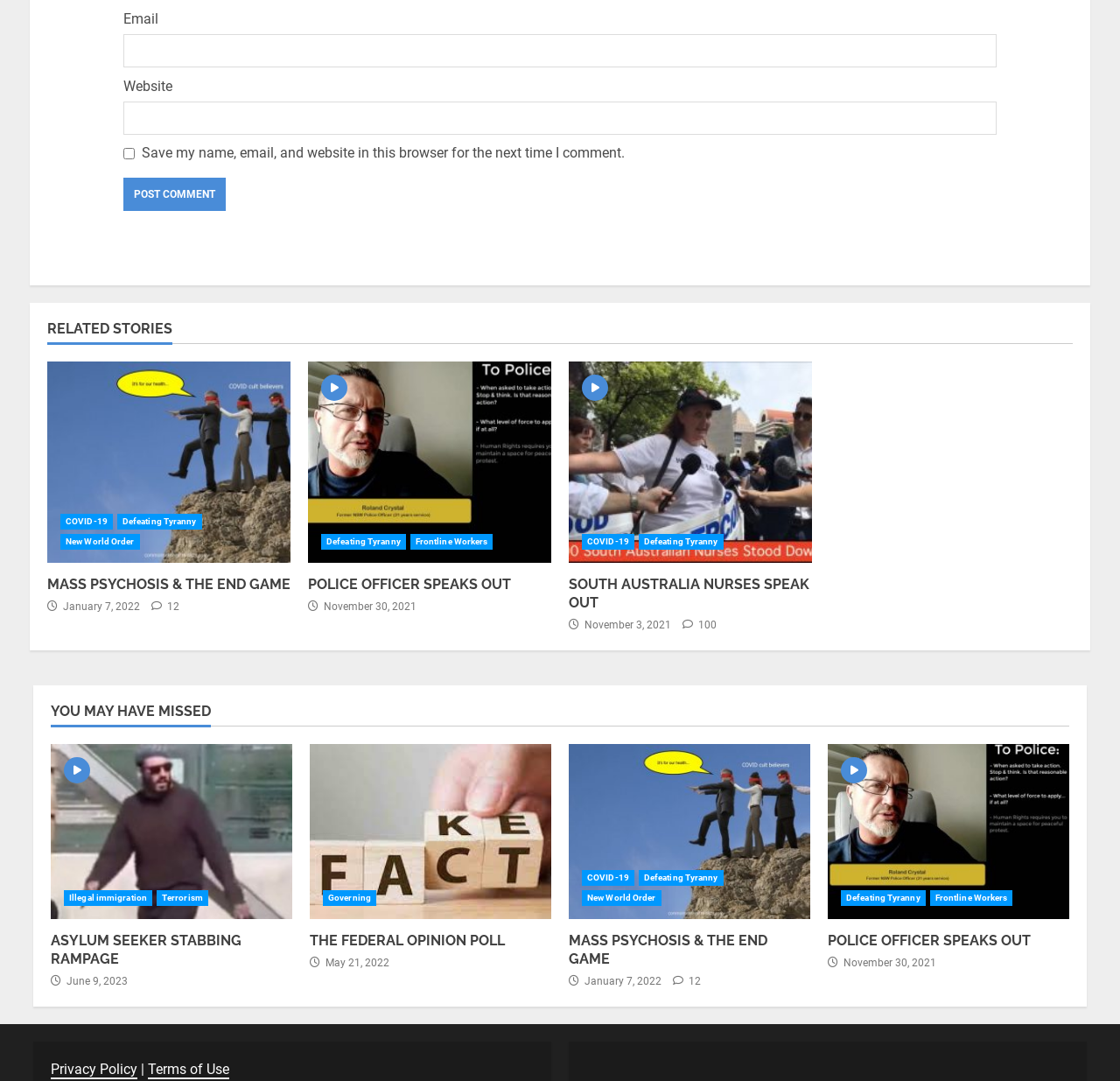Please find the bounding box coordinates (top-left x, top-left y, bottom-right x, bottom-right y) in the screenshot for the UI element described as follows: SOUTH AUSTRALIA NURSES SPEAK OUT

[0.508, 0.533, 0.723, 0.565]